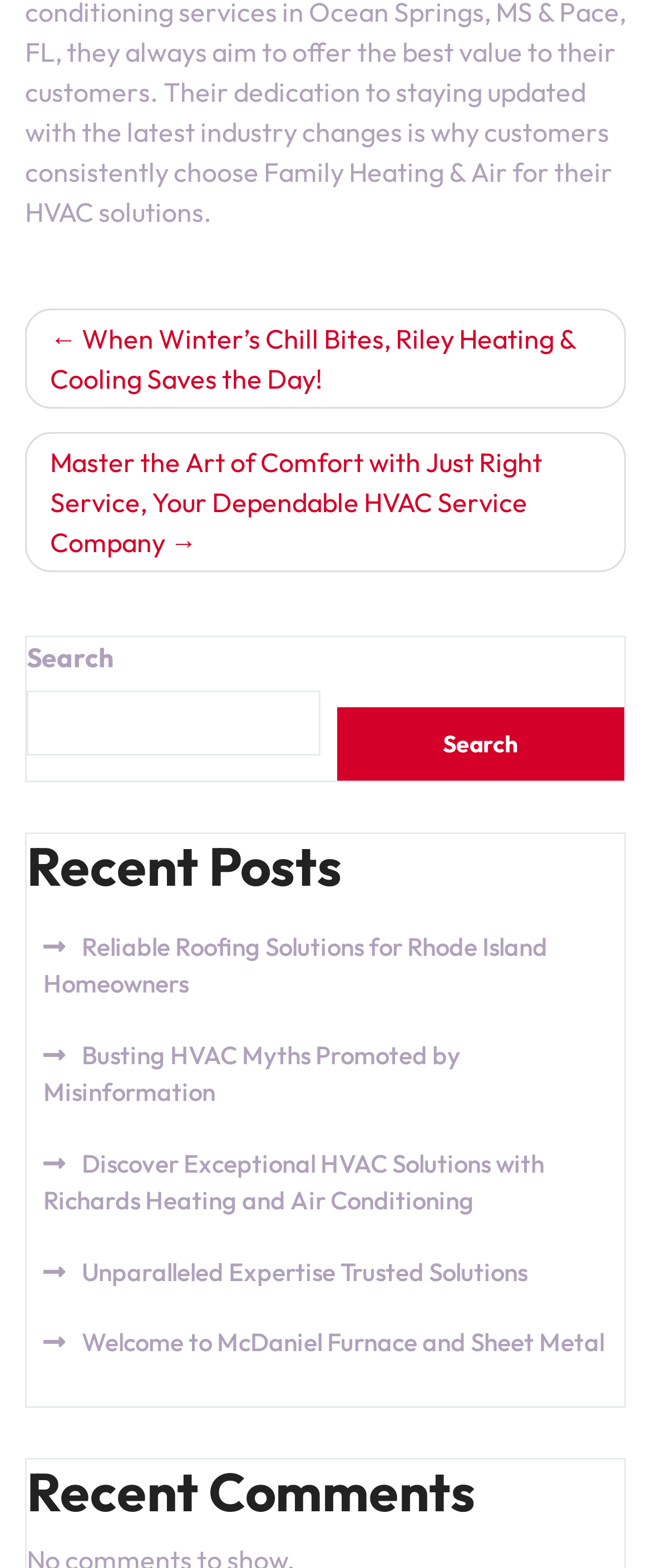Determine the bounding box coordinates of the region to click in order to accomplish the following instruction: "View recent post". Provide the coordinates as four float numbers between 0 and 1, specifically [left, top, right, bottom].

[0.067, 0.593, 0.841, 0.638]